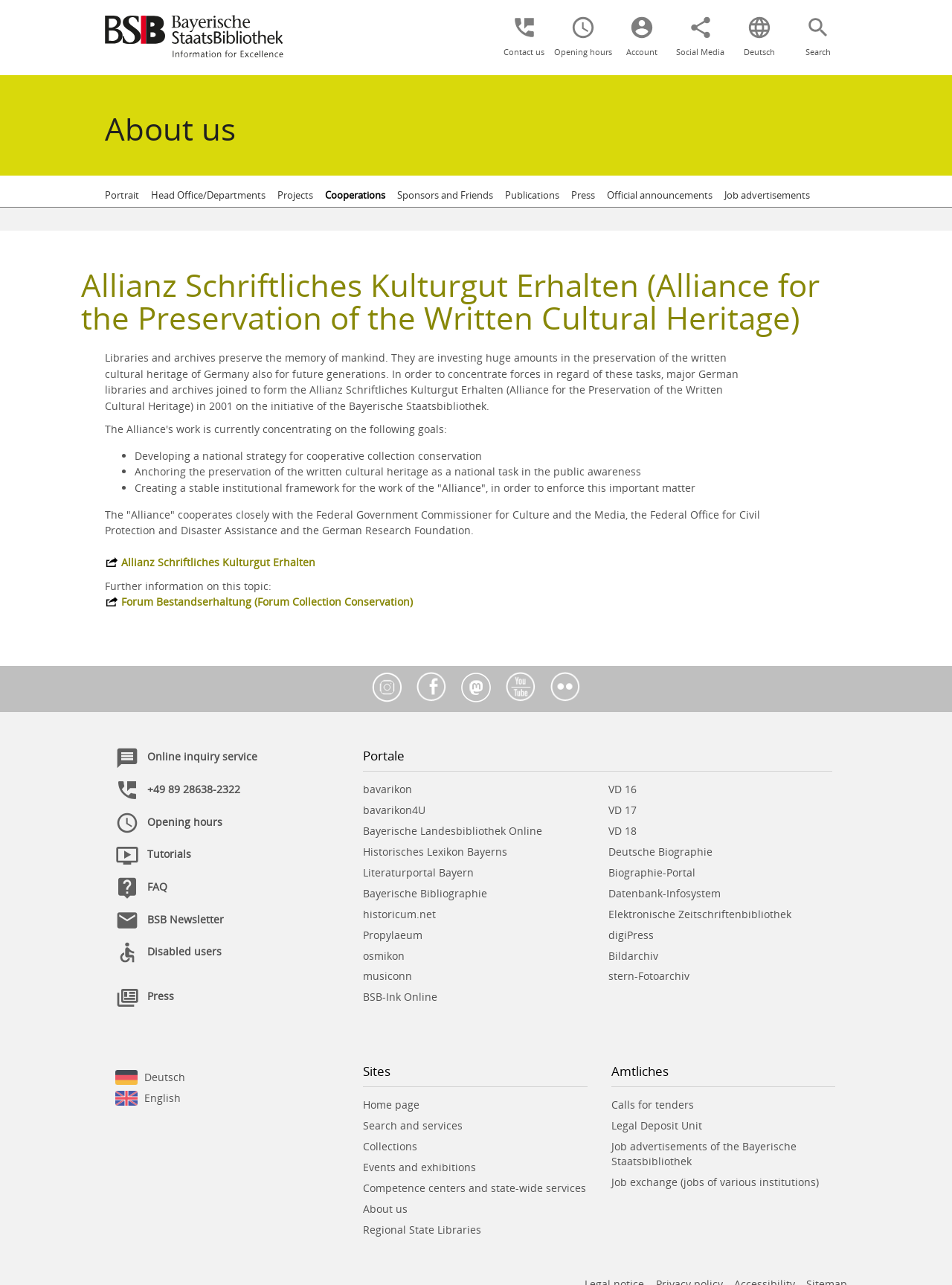Refer to the image and provide an in-depth answer to the question: 
What is the purpose of the Alliance?

The purpose of the Alliance can be inferred from the text 'Libraries and archives preserve the memory of mankind. They are investing huge amounts in the preservation of the written cultural heritage of Germany also for future generations.' which explains the importance of preserving written cultural heritage.